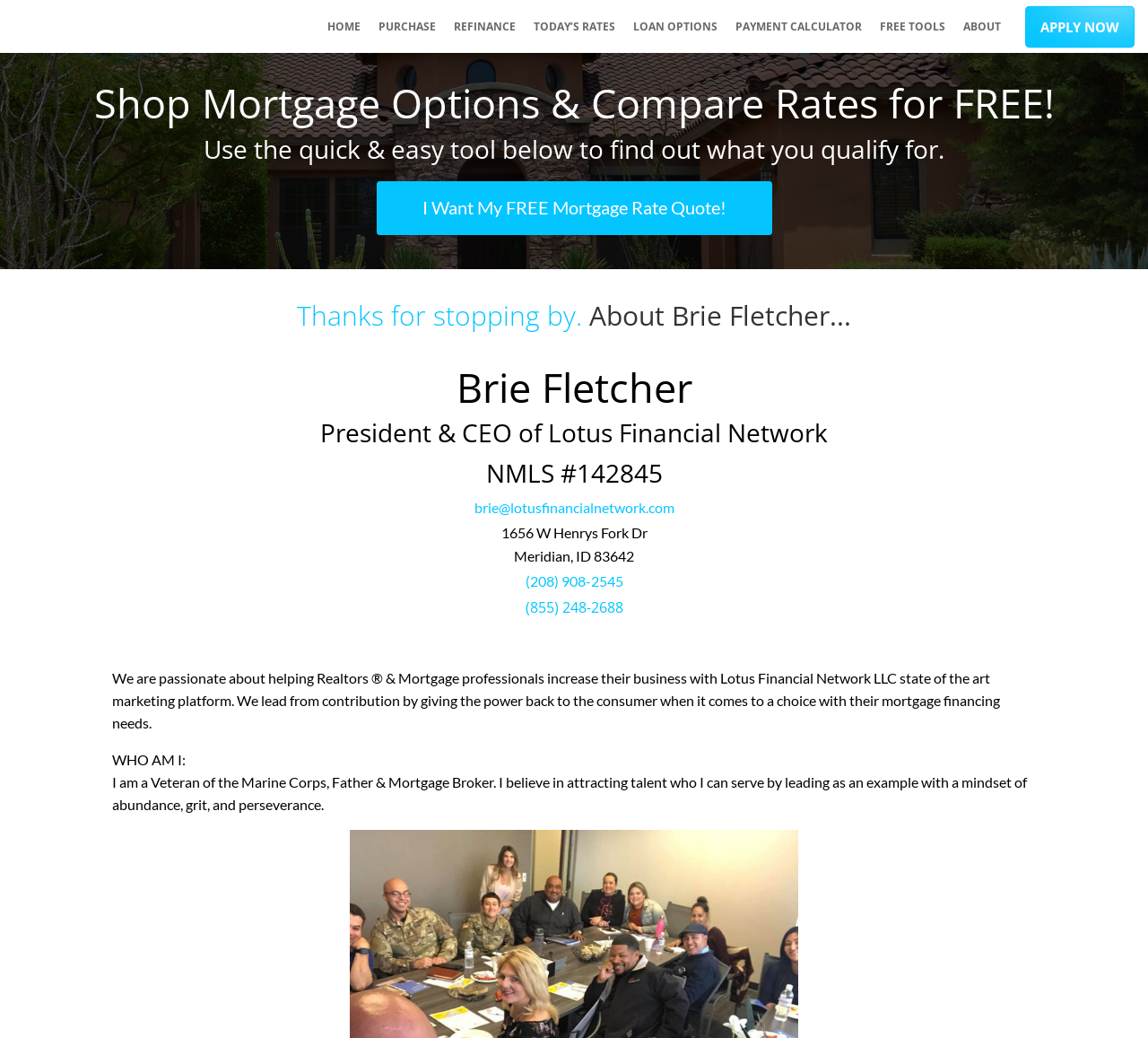Please provide the bounding box coordinates in the format (top-left x, top-left y, bottom-right x, bottom-right y). Remember, all values are floating point numbers between 0 and 1. What is the bounding box coordinate of the region described as: Dietetics & Nutrition

None